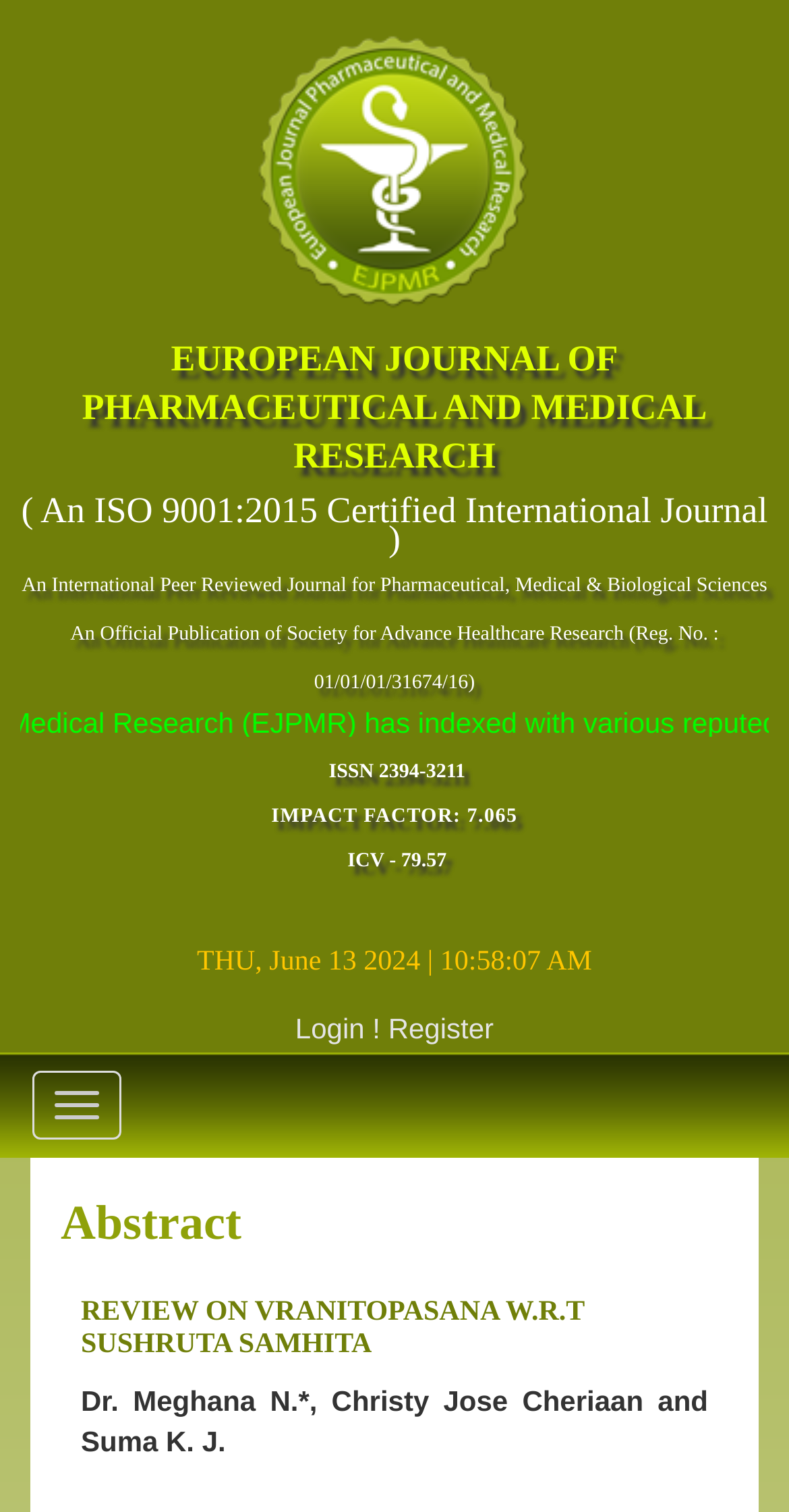What is the name of the journal?
Observe the image and answer the question with a one-word or short phrase response.

EUROPEAN JOURNAL OF PHARMACEUTICAL AND MEDICAL RESEARCH